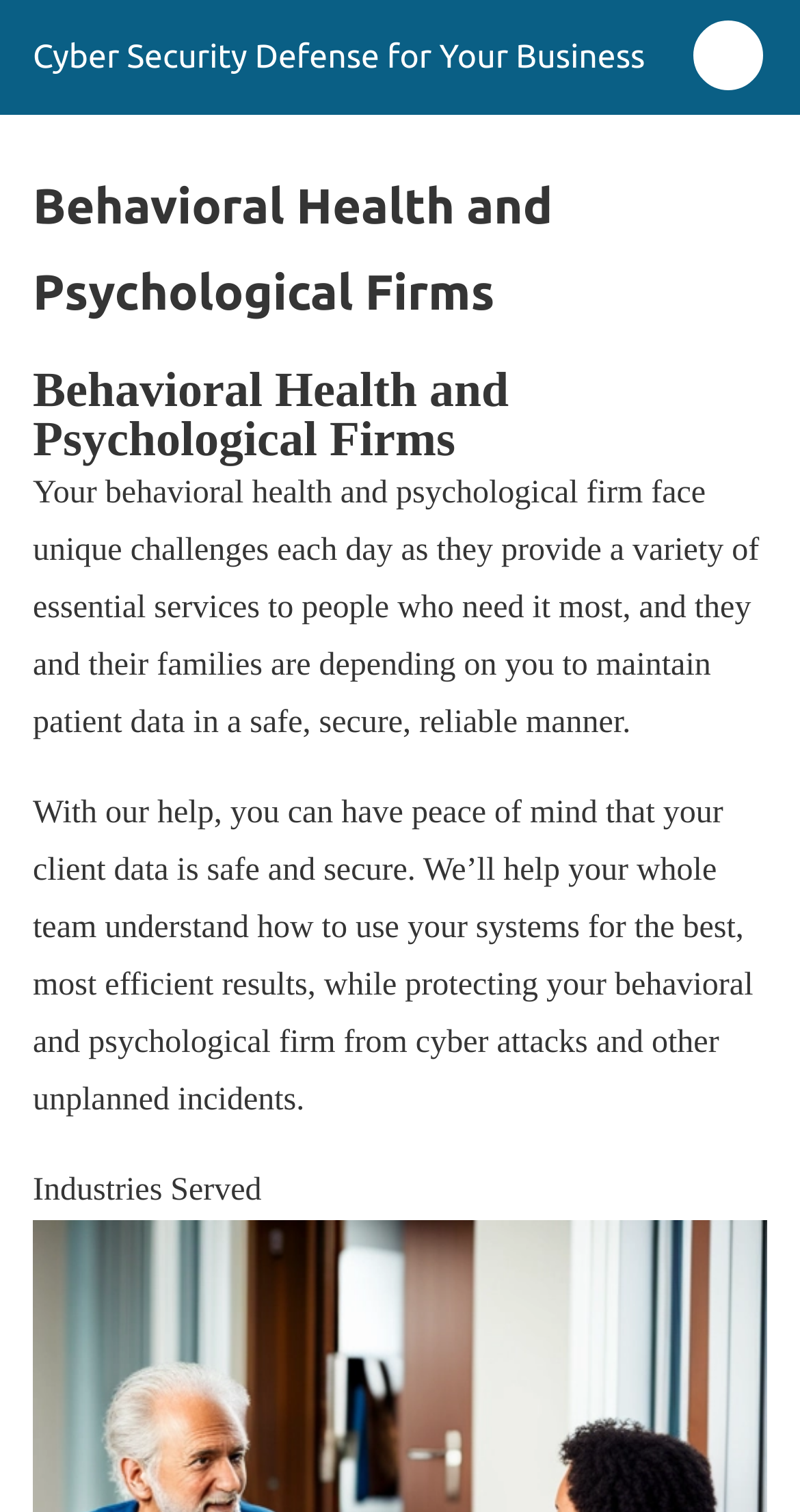Answer the question below with a single word or a brief phrase: 
What is the location of the 'Industries Served' section?

Bottom of the page